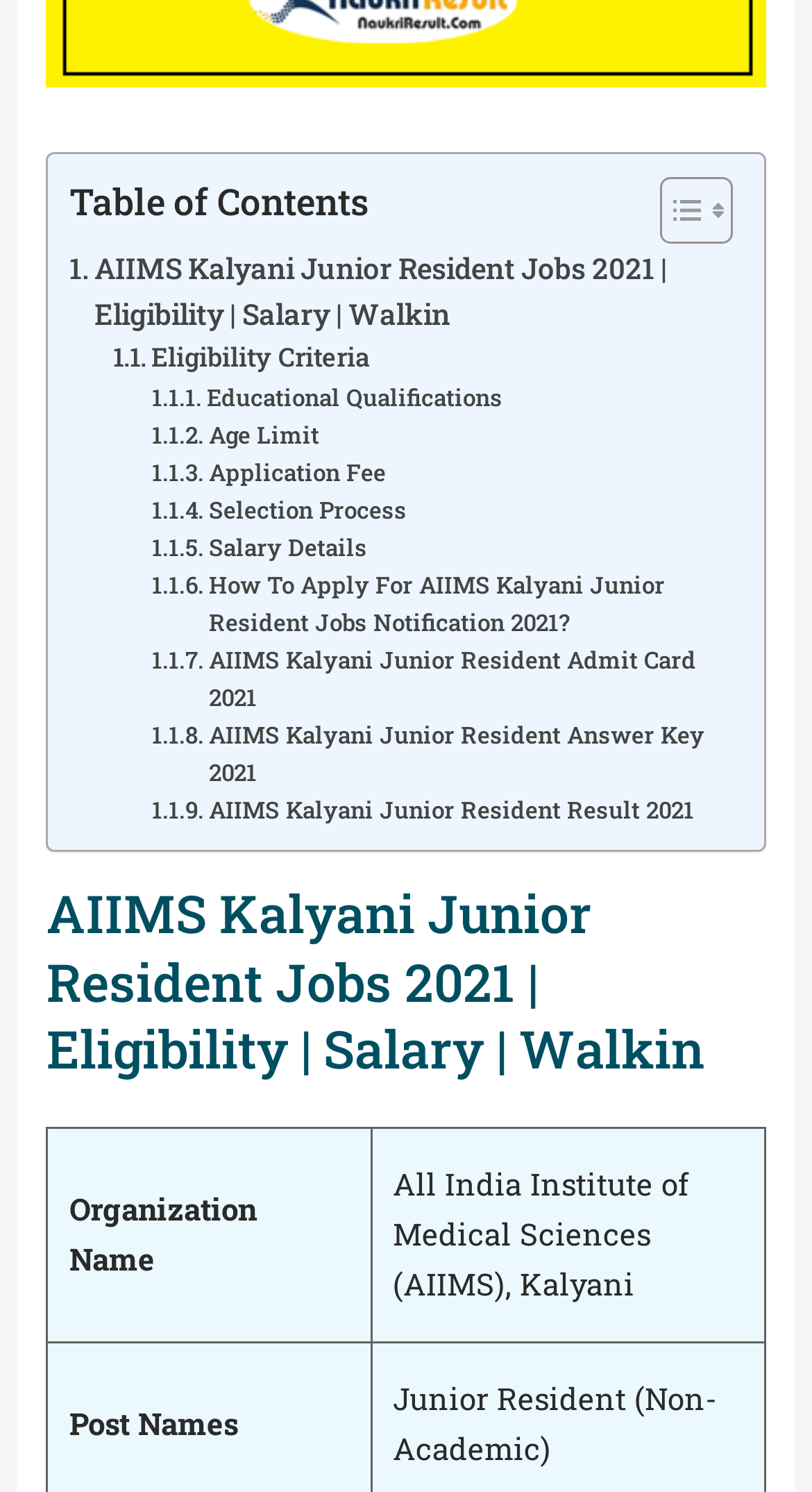Please find the bounding box coordinates of the element that must be clicked to perform the given instruction: "View Salary Details". The coordinates should be four float numbers from 0 to 1, i.e., [left, top, right, bottom].

[0.187, 0.355, 0.452, 0.38]